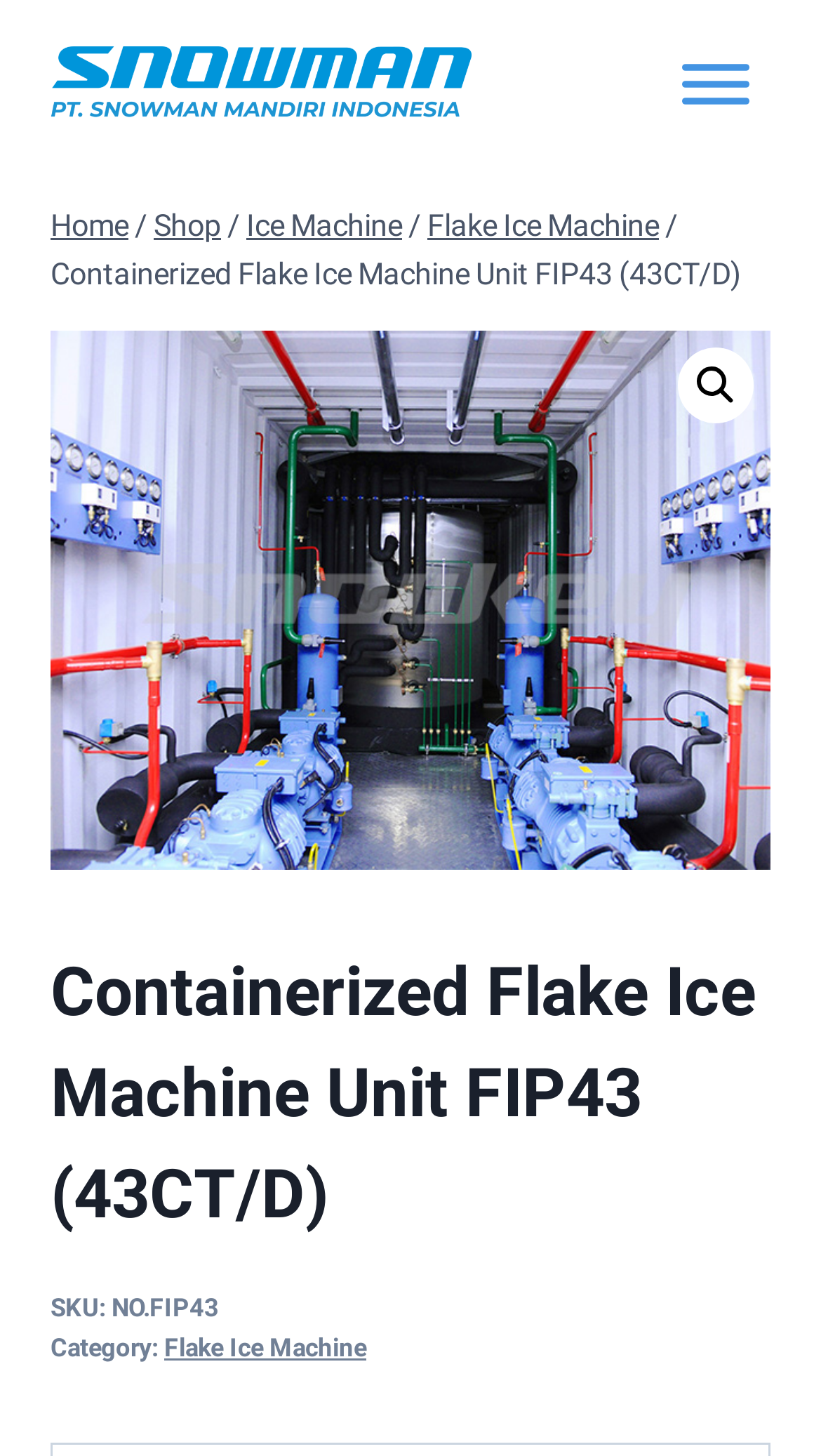Pinpoint the bounding box coordinates of the area that should be clicked to complete the following instruction: "Search". The coordinates must be given as four float numbers between 0 and 1, i.e., [left, top, right, bottom].

[0.826, 0.238, 0.918, 0.29]